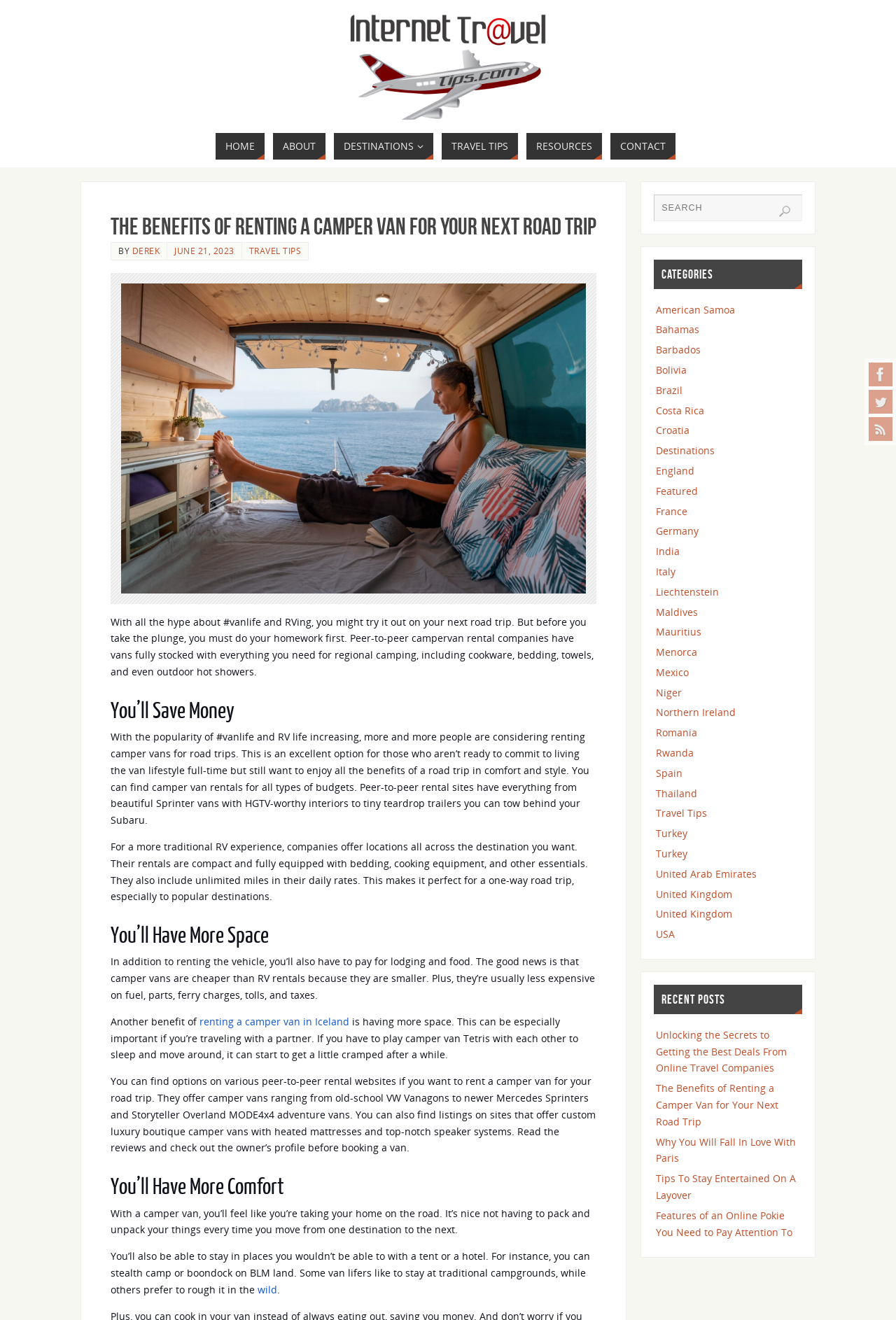Pinpoint the bounding box coordinates of the element that must be clicked to accomplish the following instruction: "Click the link to send an email to Matthias Link". The coordinates should be in the format of four float numbers between 0 and 1, i.e., [left, top, right, bottom].

None